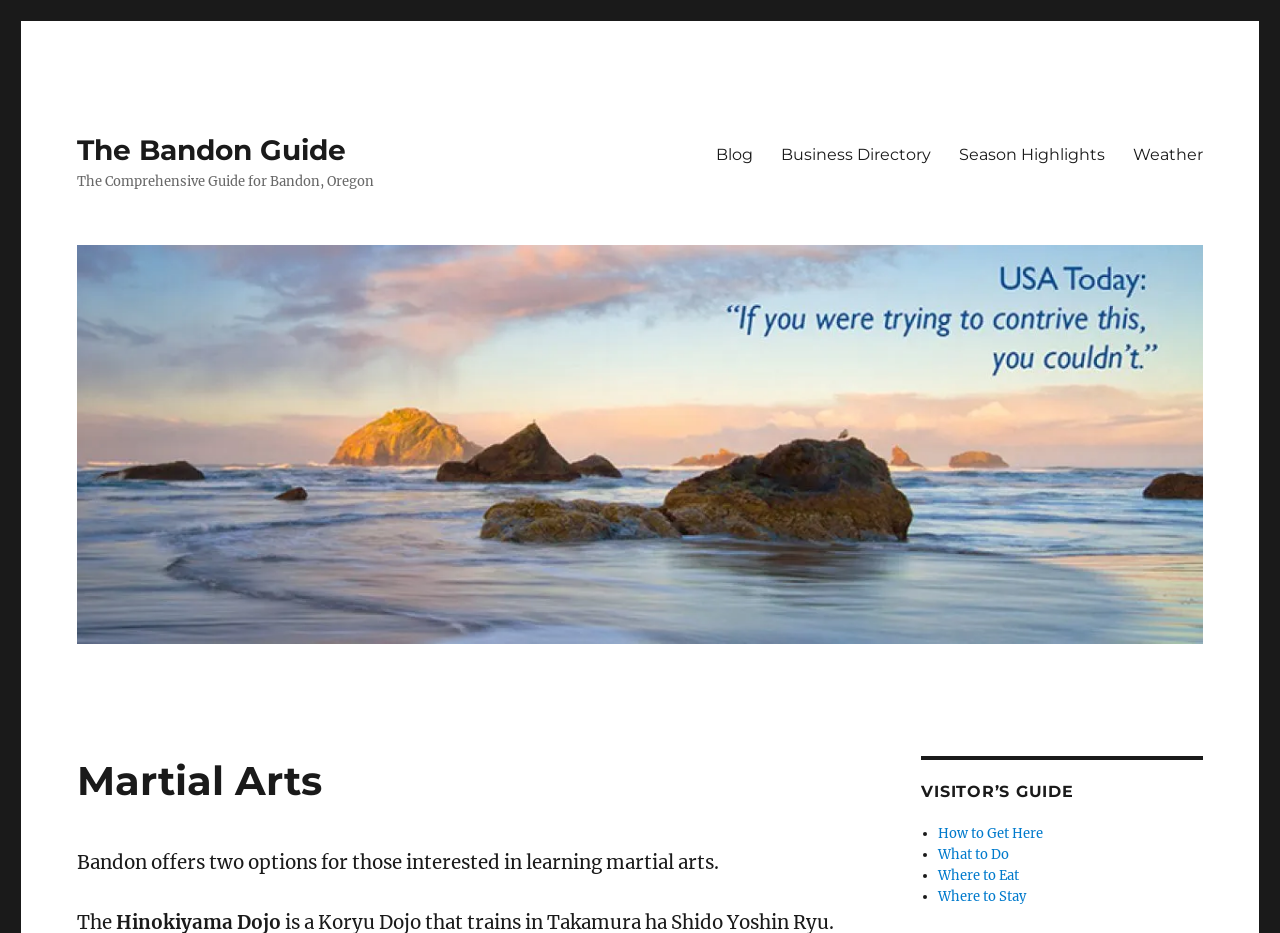Locate the bounding box coordinates of the clickable element to fulfill the following instruction: "go to 'Season Highlights'". Provide the coordinates as four float numbers between 0 and 1 in the format [left, top, right, bottom].

[0.738, 0.143, 0.874, 0.188]